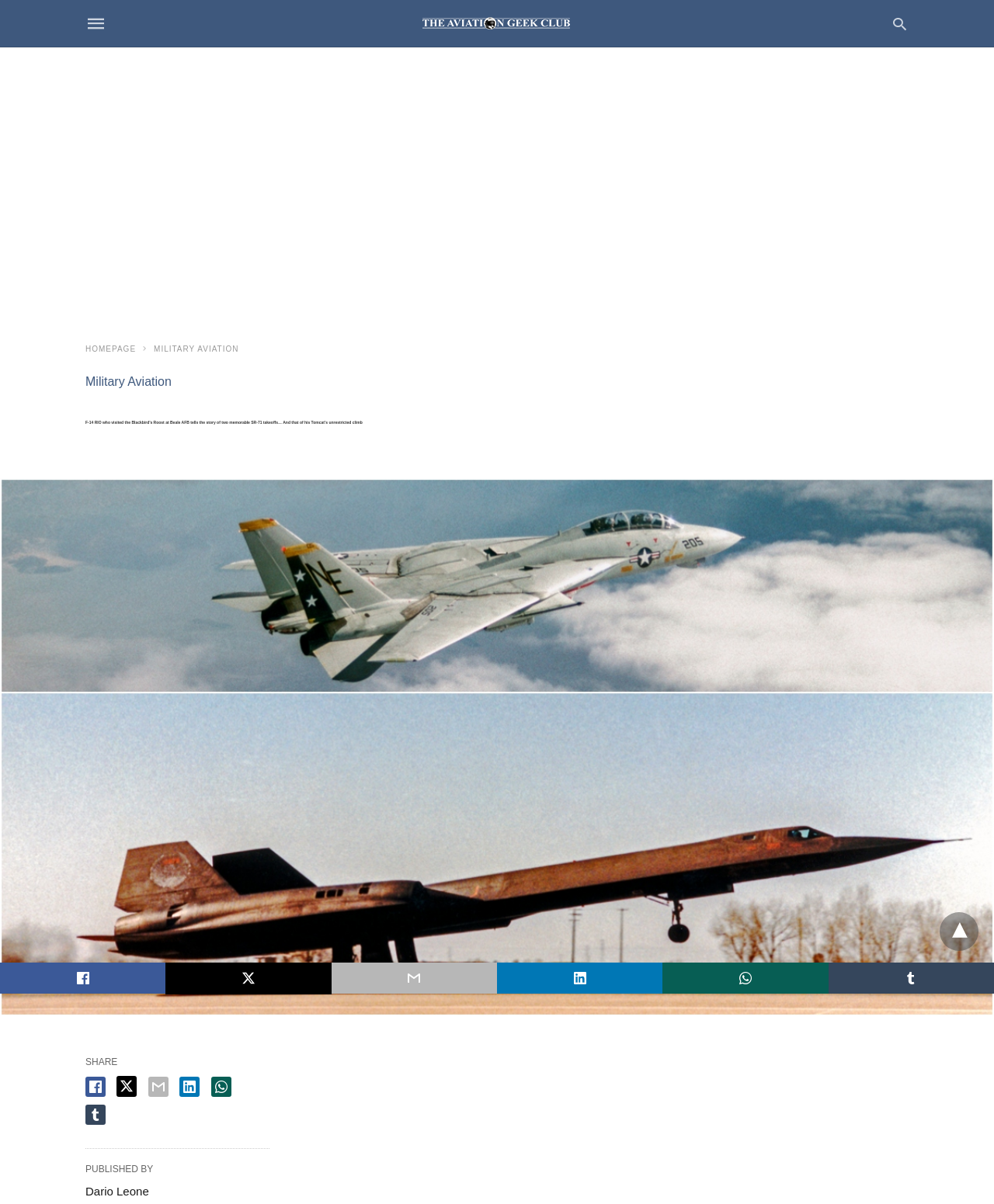Based on the element description Home, identify the bounding box of the UI element in the given webpage screenshot. The coordinates should be in the format (top-left x, top-left y, bottom-right x, bottom-right y) and must be between 0 and 1.

None